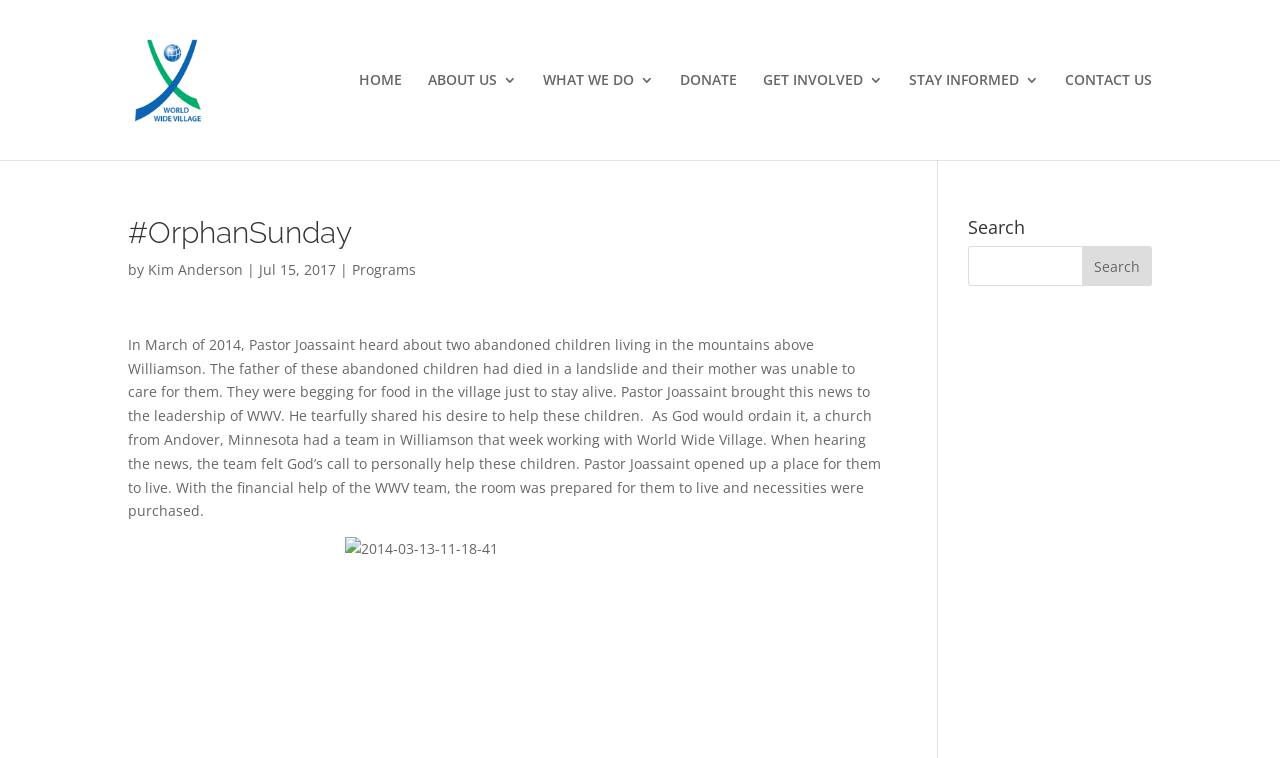Please specify the coordinates of the bounding box for the element that should be clicked to carry out this instruction: "Visit the 'World Wide Village' website". The coordinates must be four float numbers between 0 and 1, formatted as [left, top, right, bottom].

[0.103, 0.091, 0.162, 0.116]